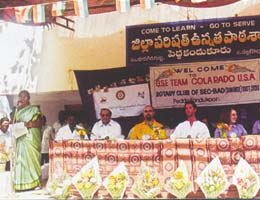What is the attire of the speaker?
Please respond to the question thoroughly and include all relevant details.

According to the image caption, the speaker is dressed in a traditional outfit, which suggests that the speaker is wearing clothing that is representative of their cultural heritage or traditional dress.